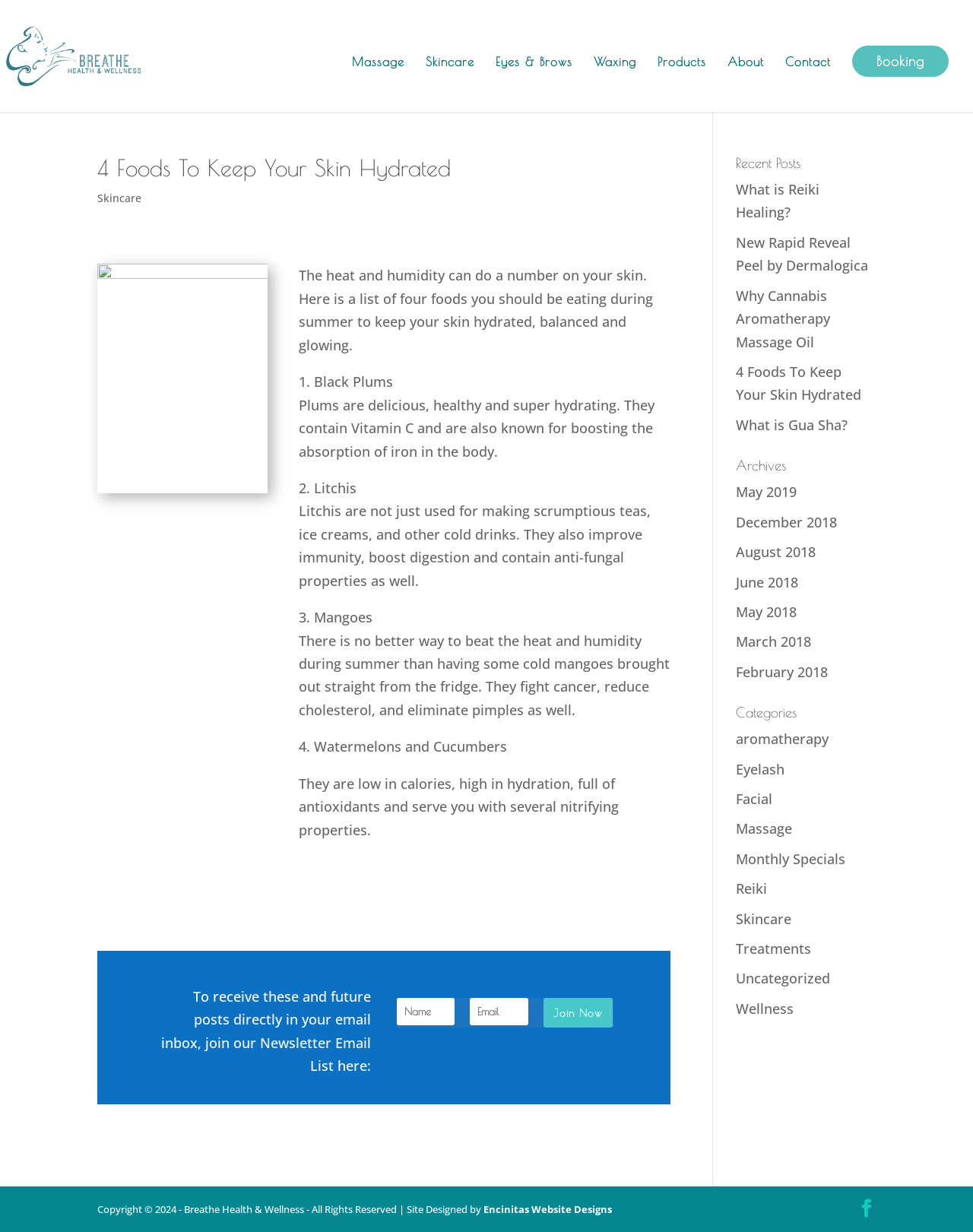Please locate the bounding box coordinates of the element that should be clicked to achieve the given instruction: "Click on the 'Join Now' button".

[0.559, 0.81, 0.63, 0.834]